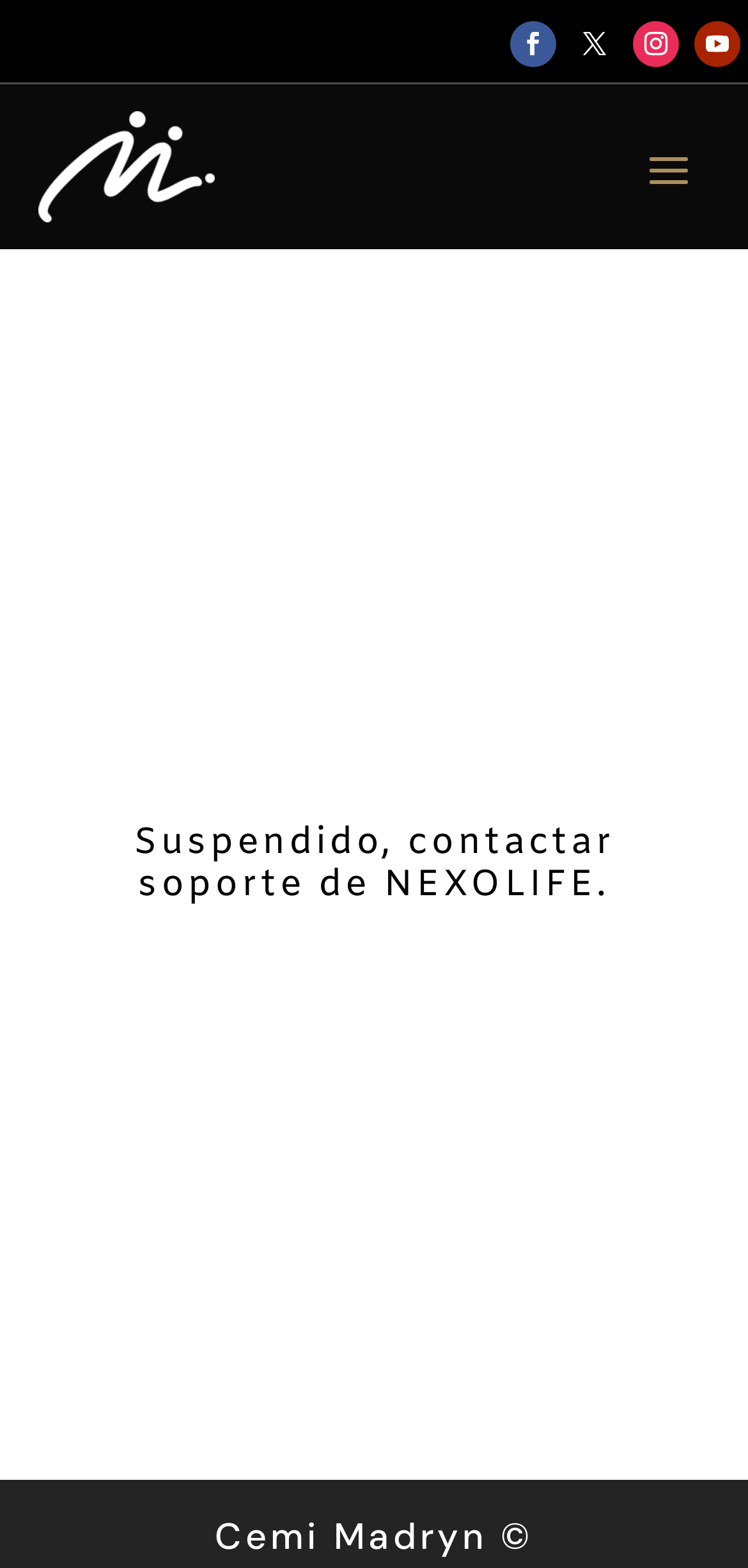How many social media links are there? Look at the image and give a one-word or short phrase answer.

4